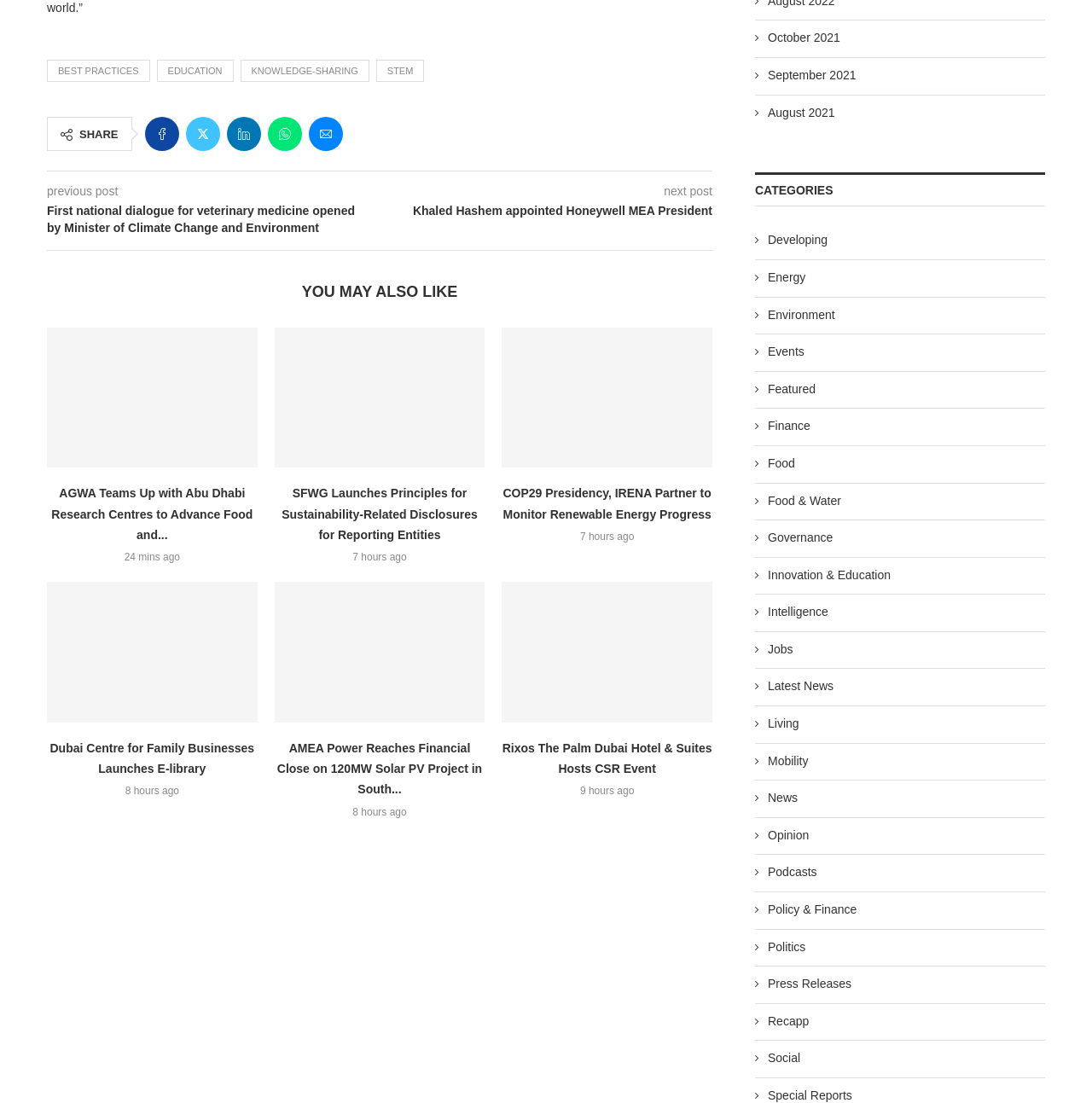Observe the image and answer the following question in detail: How many news articles are listed under 'YOU MAY ALSO LIKE'?

Under the heading 'YOU MAY ALSO LIKE', there are four news articles listed. These articles are 'AGWA Teams Up with Abu Dhabi Research Centres to Advance Food and Water Innovation', 'SFWG Launches Principles for Sustainability-Related Disclosures for Reporting Entities', 'COP29 Presidency, IRENA Partner to Monitor Renewable Energy Progress', and 'Dubai Centre for Family Businesses Launches E-library'.